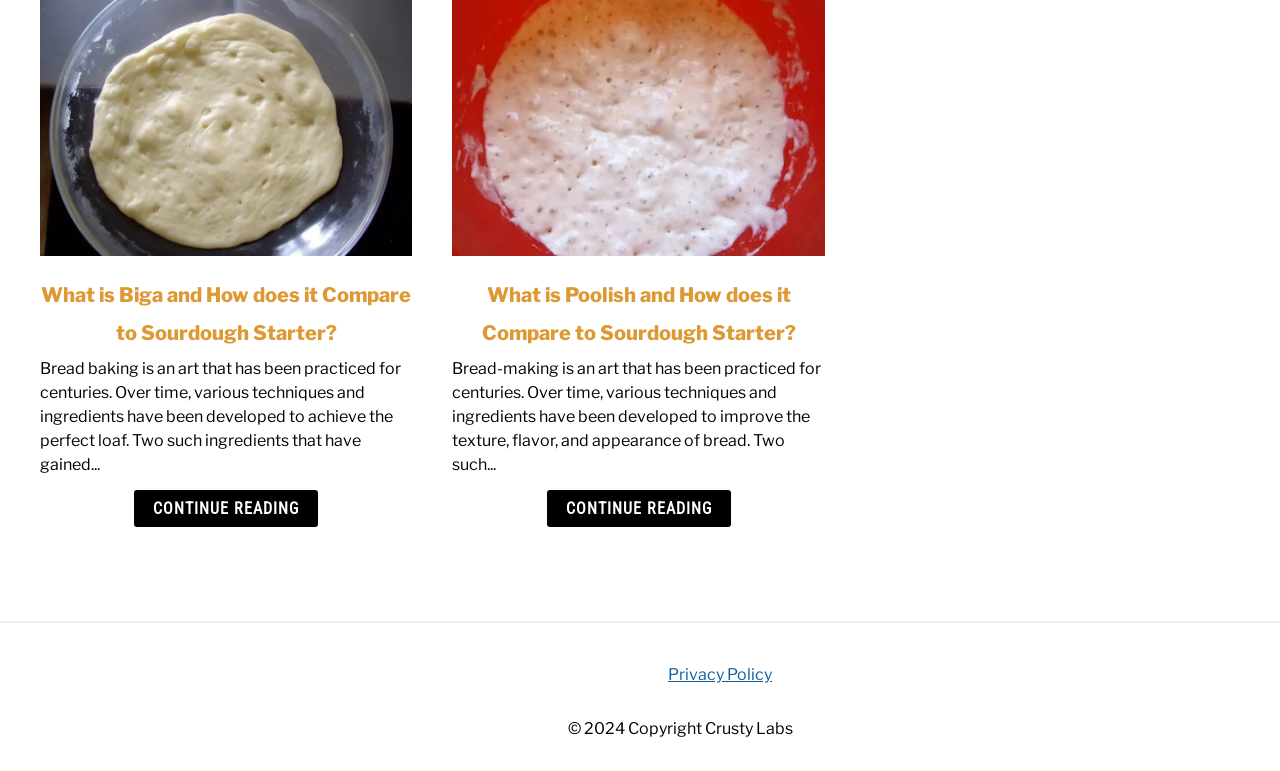Respond to the question below with a single word or phrase:
How many articles are on this webpage?

2